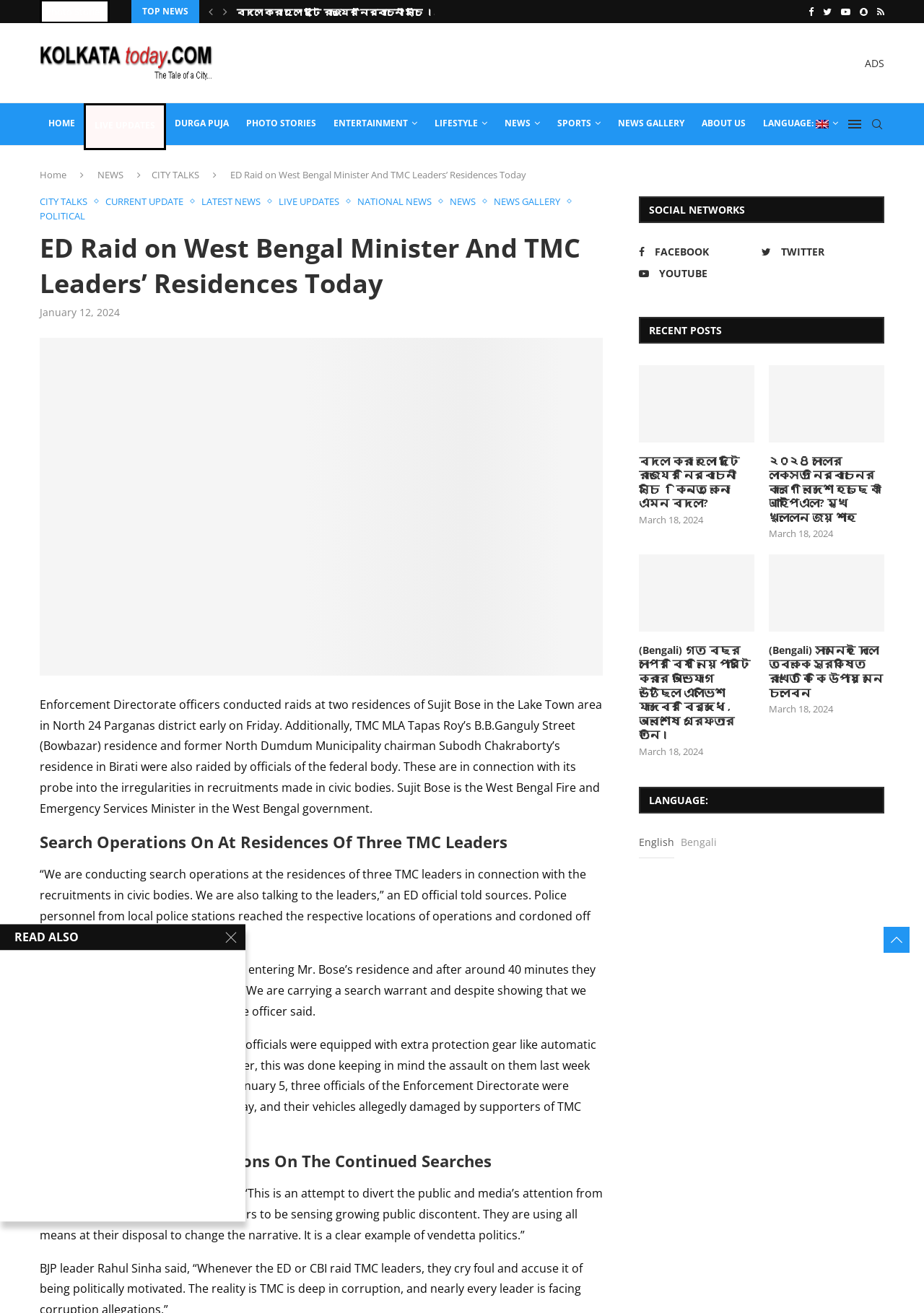Write an exhaustive caption that covers the webpage's main aspects.

This webpage appears to be a news article from Kolkata Today, with the title "ED Raid on West Bengal Minister And TMC Leaders’ Residences Today". The article is divided into several sections, with a prominent heading at the top and a series of subheadings and paragraphs below.

At the top of the page, there is a navigation menu with links to various sections of the website, including "Home", "Live Updates", "Durga Puja", and "Entertainment". Below this, there is a section with a heading "TOP NEWS" and a series of links to other news articles.

The main article begins with a heading "ED Raid on West Bengal Minister And TMC Leaders’ Residences Today" and a subheading "Search Operations On At Residences Of Three TMC Leaders". The article reports on a raid conducted by the Enforcement Directorate (ED) at the residences of three Trinamool Congress (TMC) leaders, including West Bengal Fire and Emergency Services Minister Sujit Bose.

The article is accompanied by an image related to the raid. The text of the article is divided into several paragraphs, with quotes from ED officials and TMC leaders. There are also subheadings throughout the article, including "Leaders Voice Their Opinions On The Continued Searches" and "Recent Posts".

To the right of the main article, there is a sidebar with links to social media platforms, including Facebook, Twitter, and YouTube. Below this, there is a section with a heading "Recent Posts" and a series of links to other news articles.

At the bottom of the page, there are several more links to news articles, including one in Bengali. Each of these links has a heading and a timestamp indicating when the article was published.